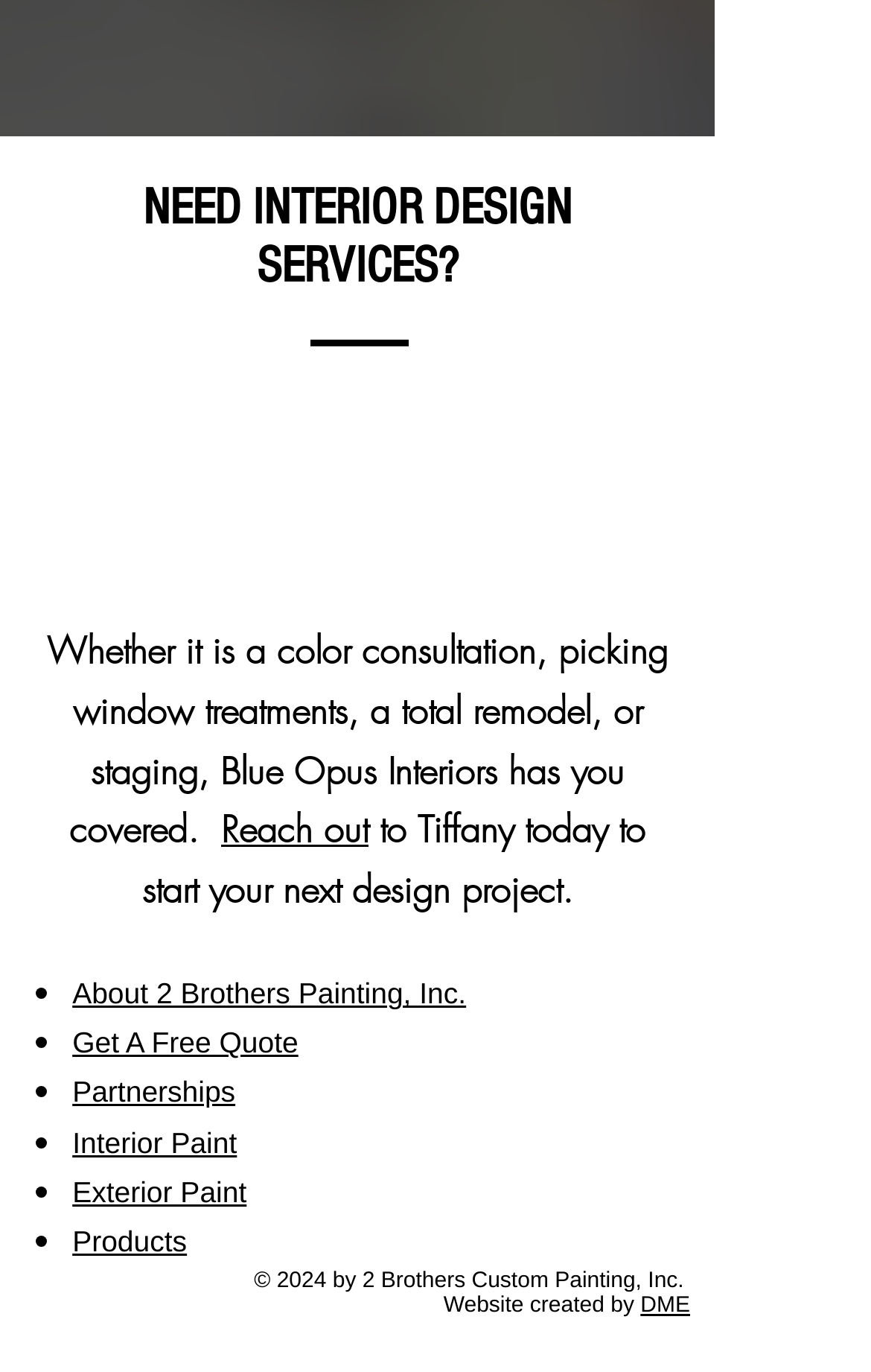Using the provided element description: "Reach out", determine the bounding box coordinates of the corresponding UI element in the screenshot.

[0.254, 0.586, 0.423, 0.622]